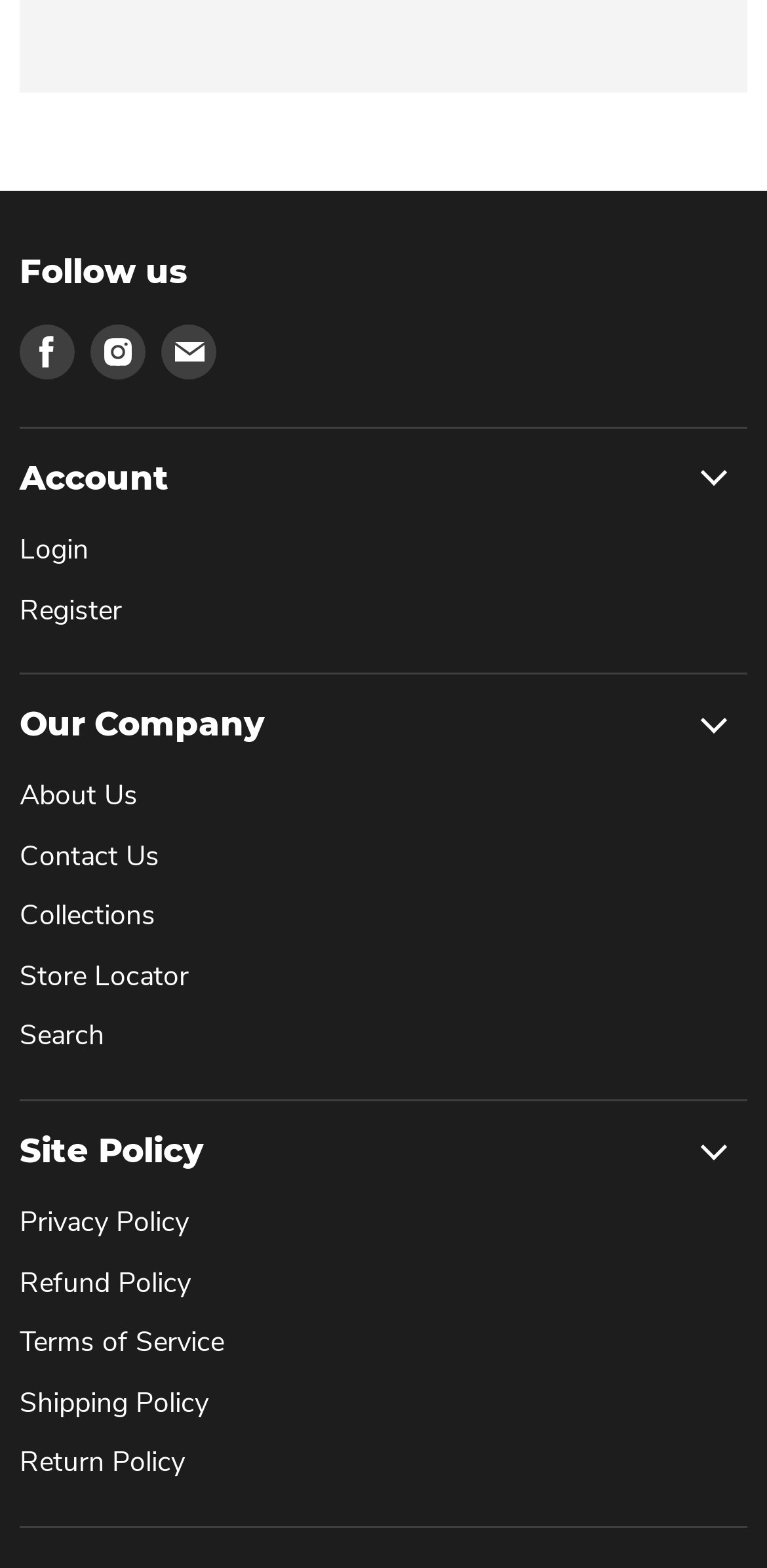How many links are under the 'Account' heading?
Look at the webpage screenshot and answer the question with a detailed explanation.

Under the 'Account' heading, I found two links, which are 'Login' and 'Register'. Therefore, there are two links under the 'Account' heading.